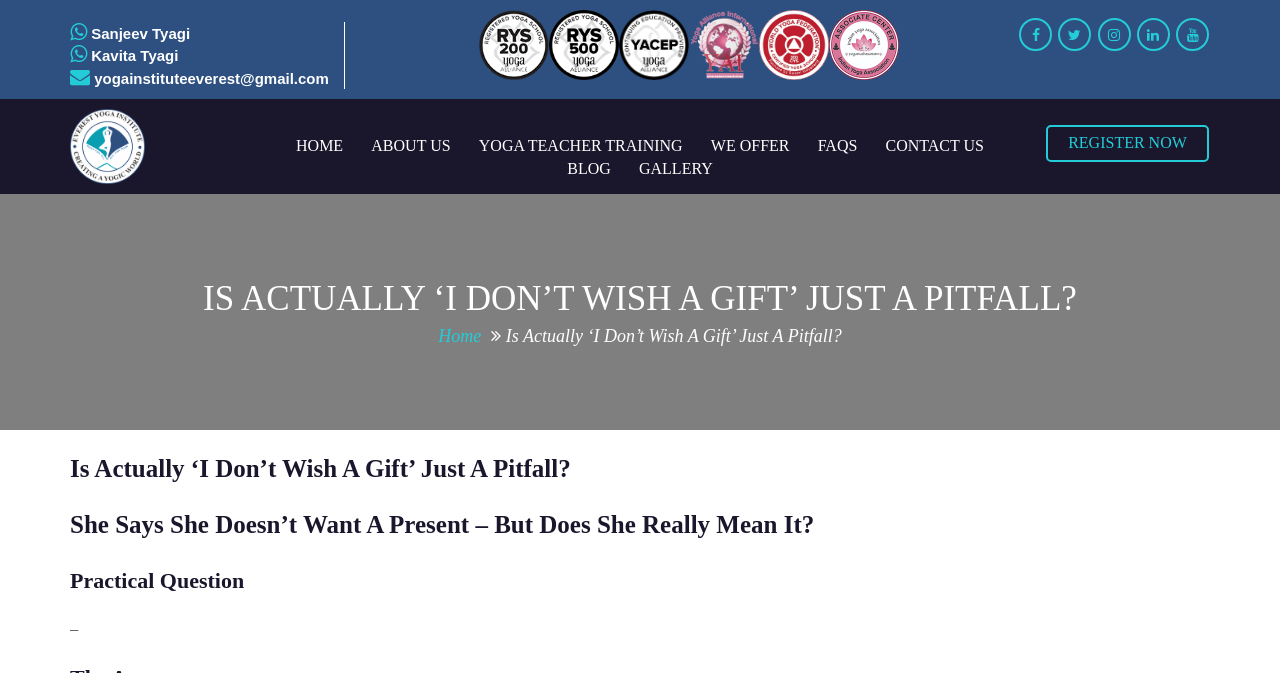Determine the bounding box coordinates (top-left x, top-left y, bottom-right x, bottom-right y) of the UI element described in the following text: Full Disclosures

None